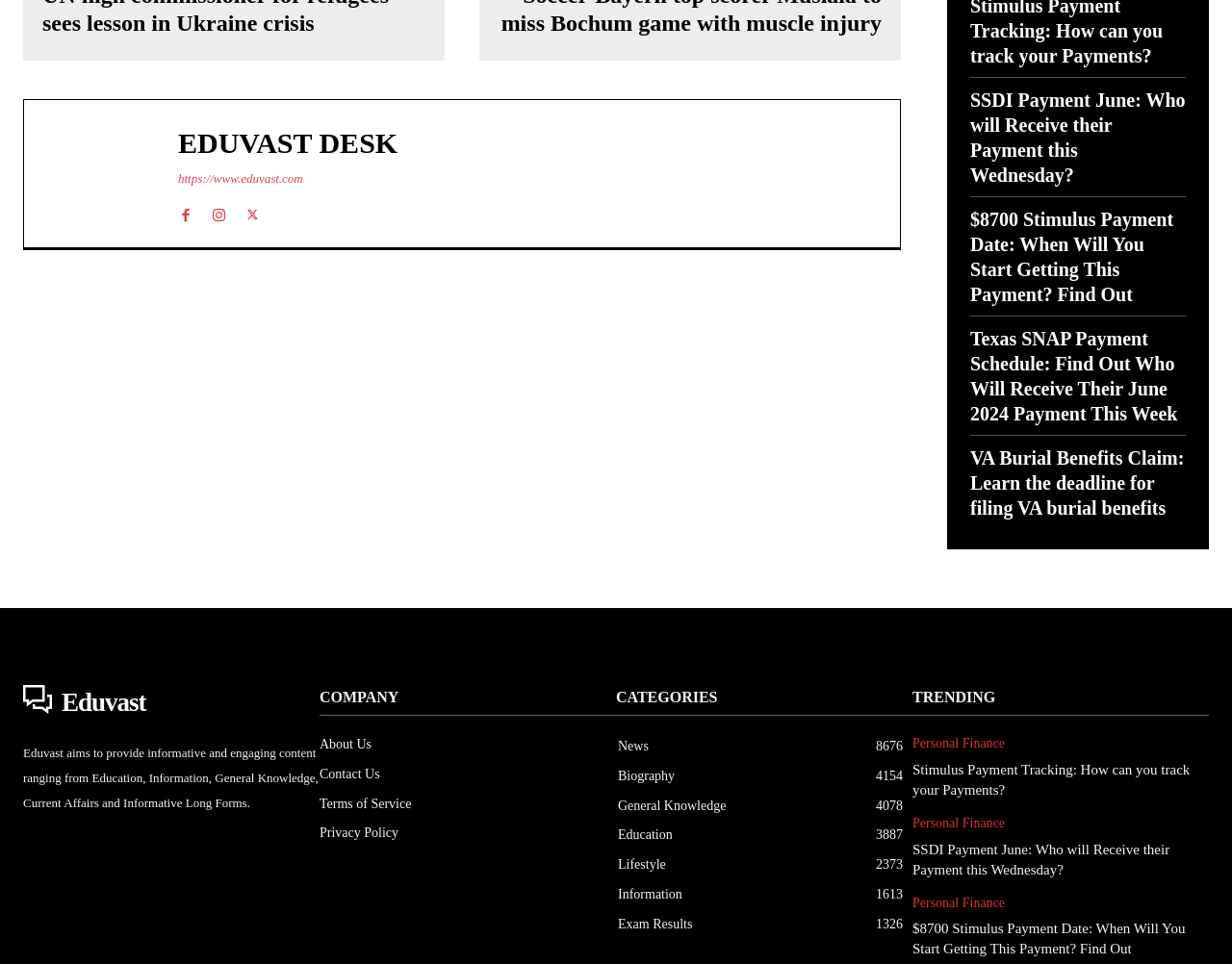With reference to the image, please provide a detailed answer to the following question: What is the purpose of the 'About Us' link?

The 'About Us' link is located in the bottom-left corner of the webpage, under the 'COMPANY' section. Its purpose is likely to provide information about the company Eduvast, its mission, and its goals, allowing users to learn more about the website and its creators.